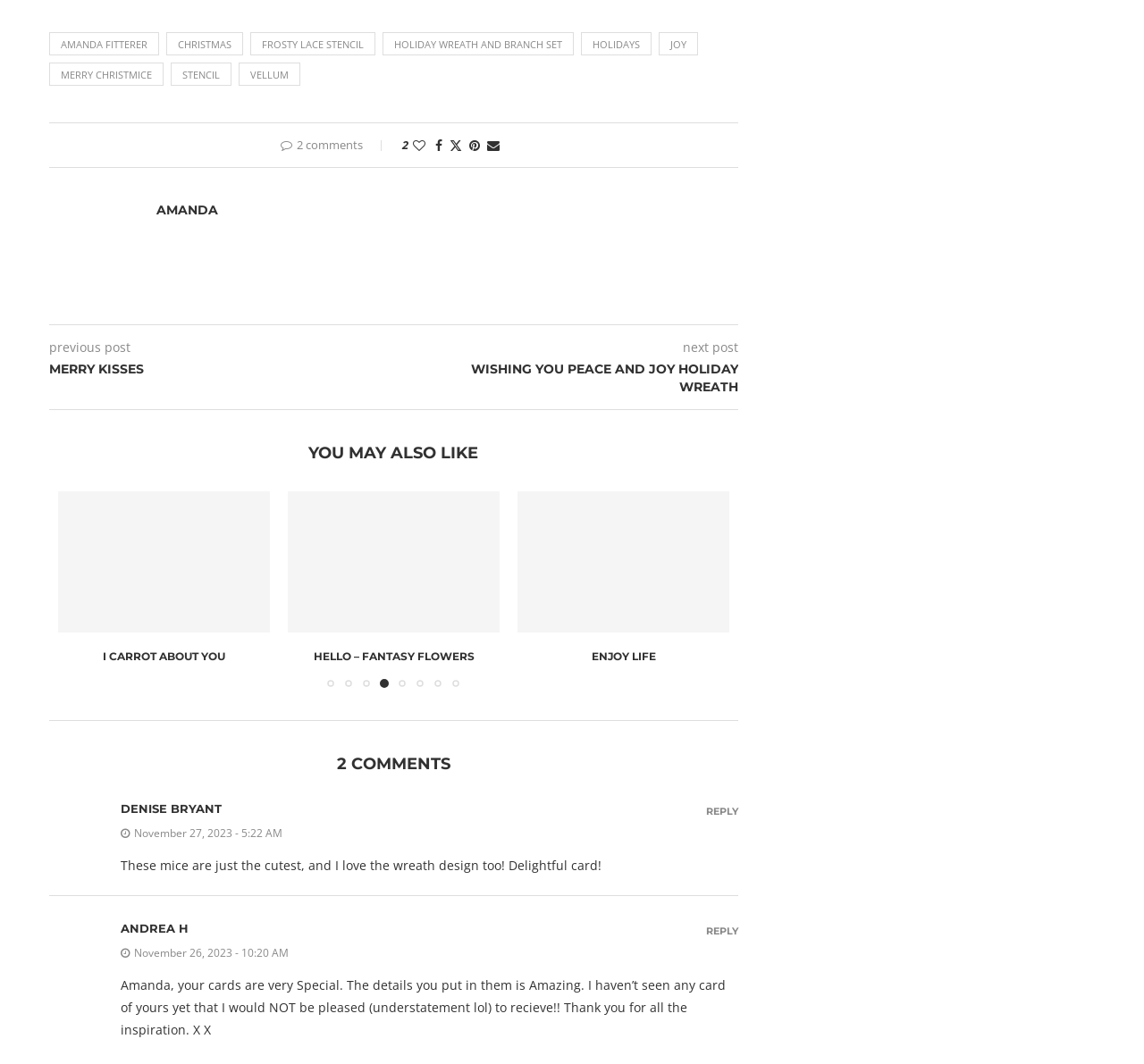Given the element description "aria-label="Previous slide"" in the screenshot, predict the bounding box coordinates of that UI element.

[0.059, 0.539, 0.085, 0.567]